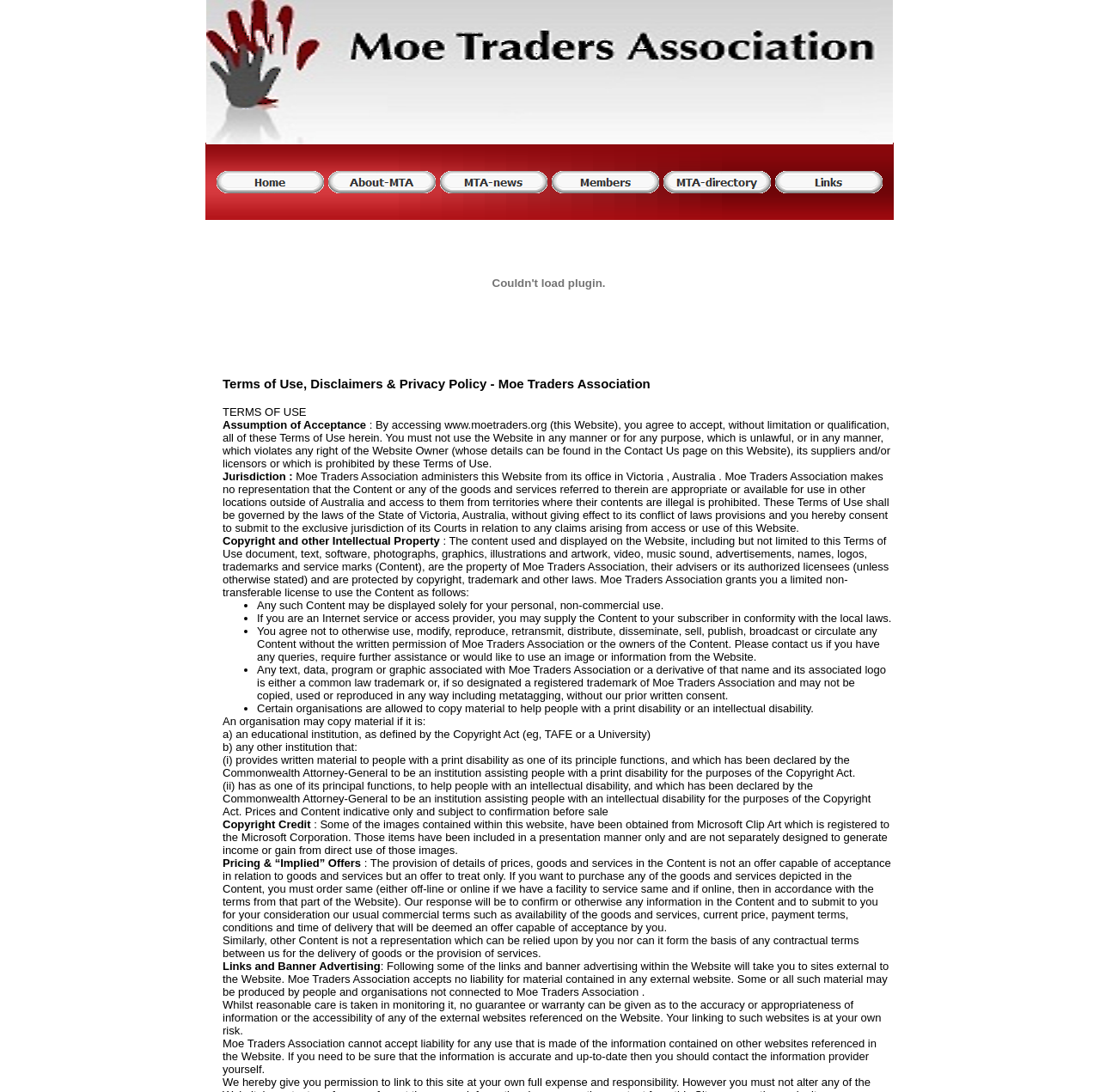Respond to the question with just a single word or phrase: 
What is the purpose of Moe Traders Association?

To encourage prosperity and well-being of Moe town